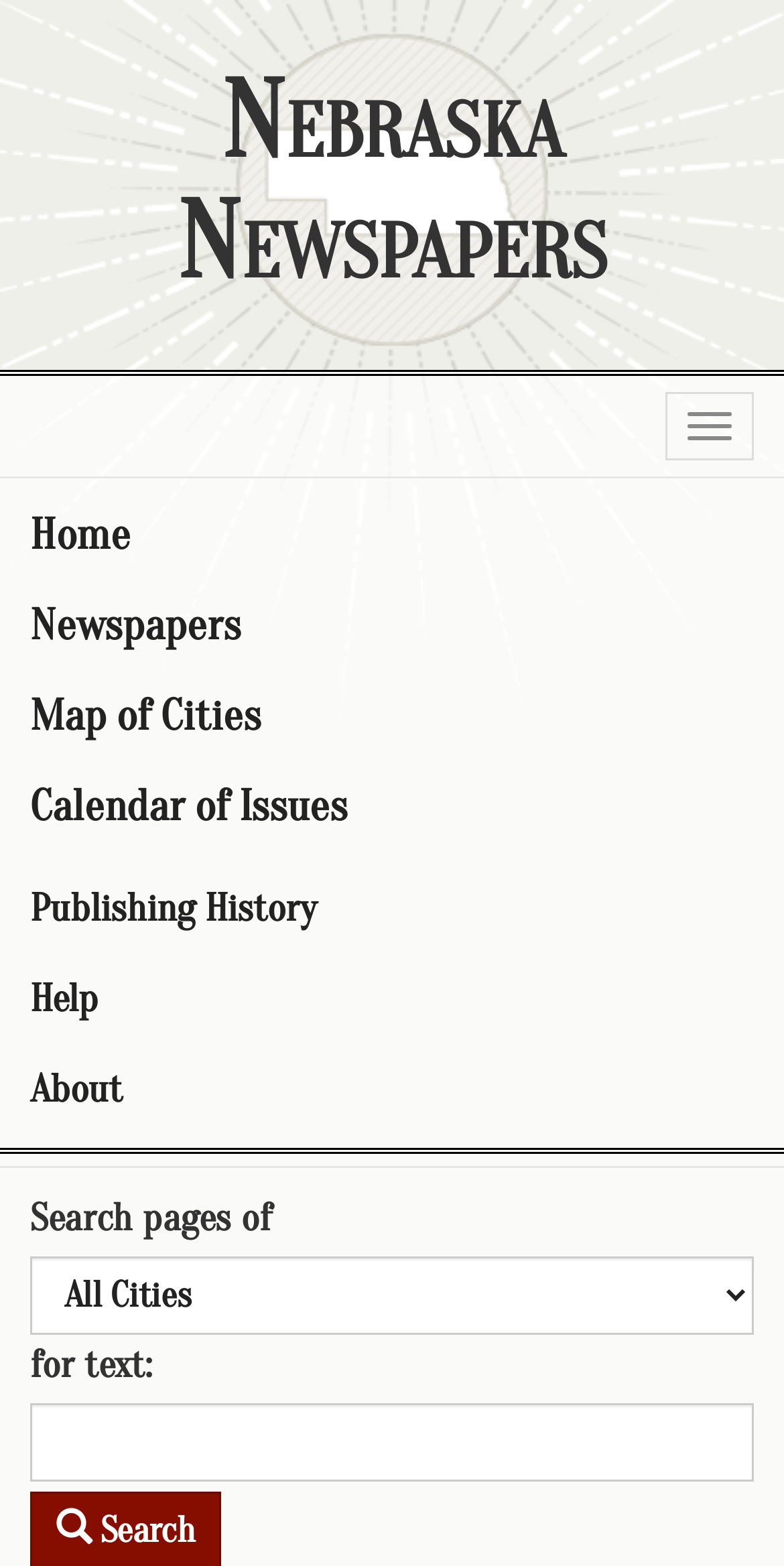Please specify the bounding box coordinates of the region to click in order to perform the following instruction: "Search for text".

[0.038, 0.896, 0.962, 0.946]